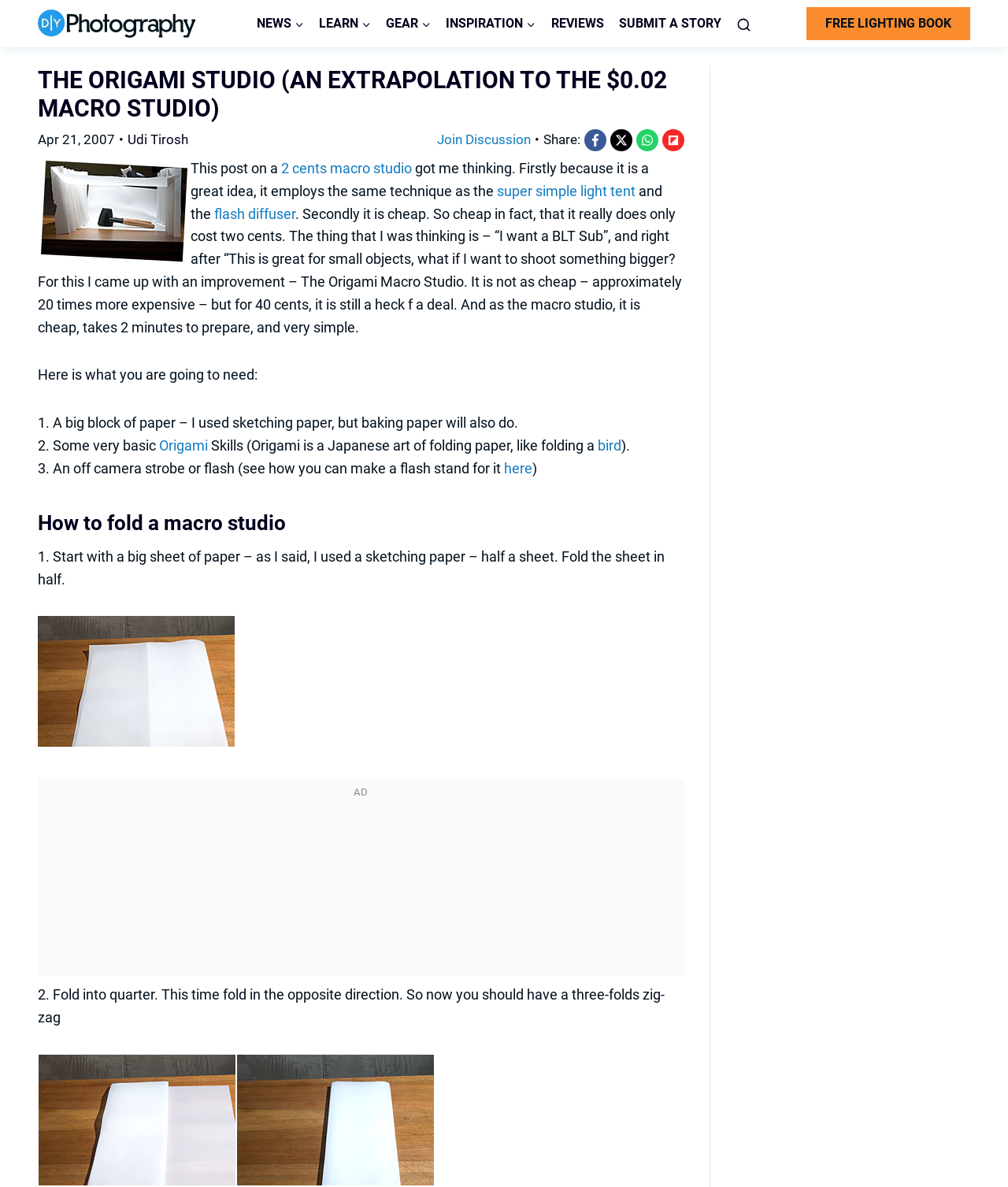What is the purpose of the Origami Macro Studio?
Please provide a single word or phrase as your answer based on the screenshot.

To shoot small objects